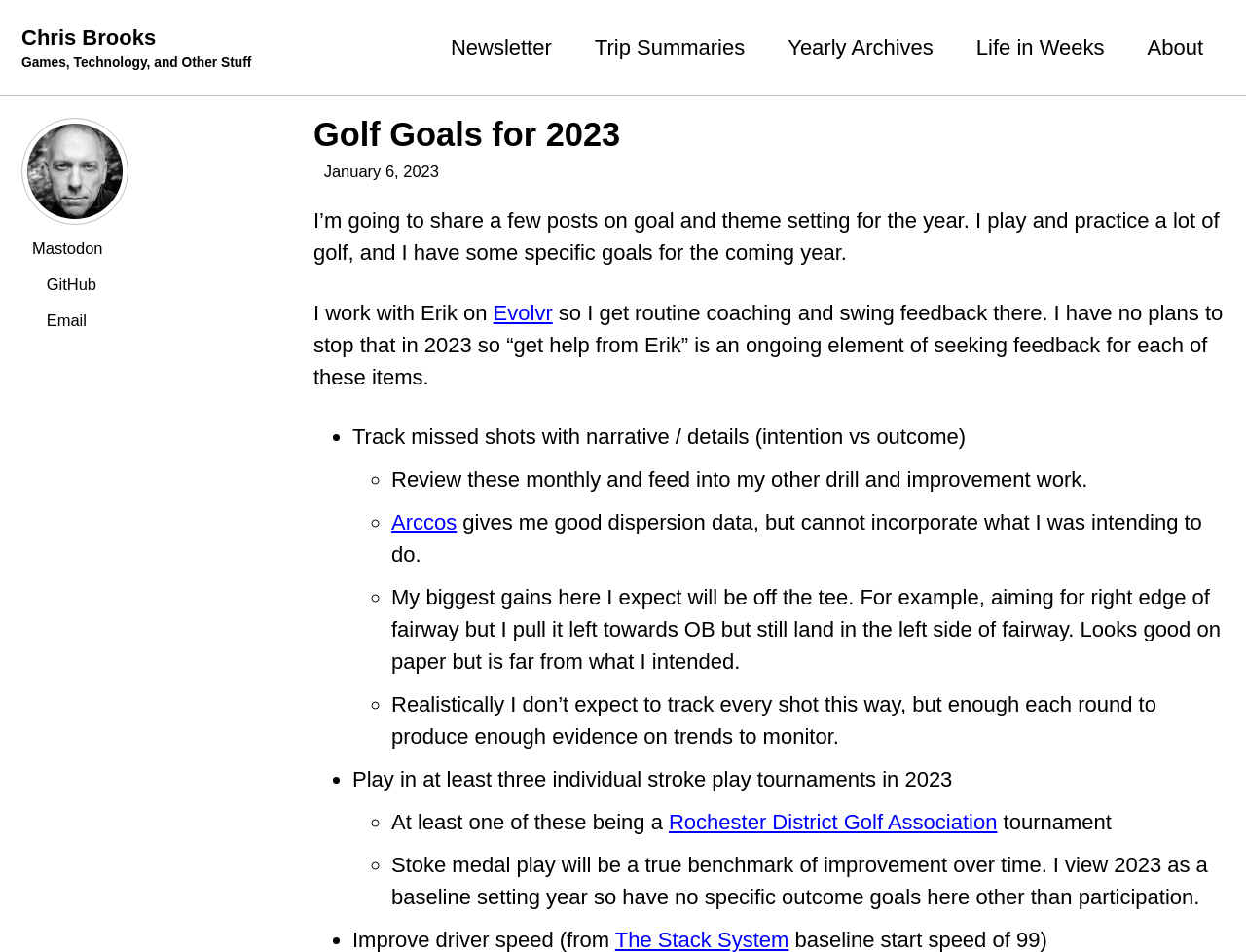Pinpoint the bounding box coordinates of the clickable area necessary to execute the following instruction: "Open the 'Evolvr' link". The coordinates should be given as four float numbers between 0 and 1, namely [left, top, right, bottom].

[0.396, 0.316, 0.444, 0.341]